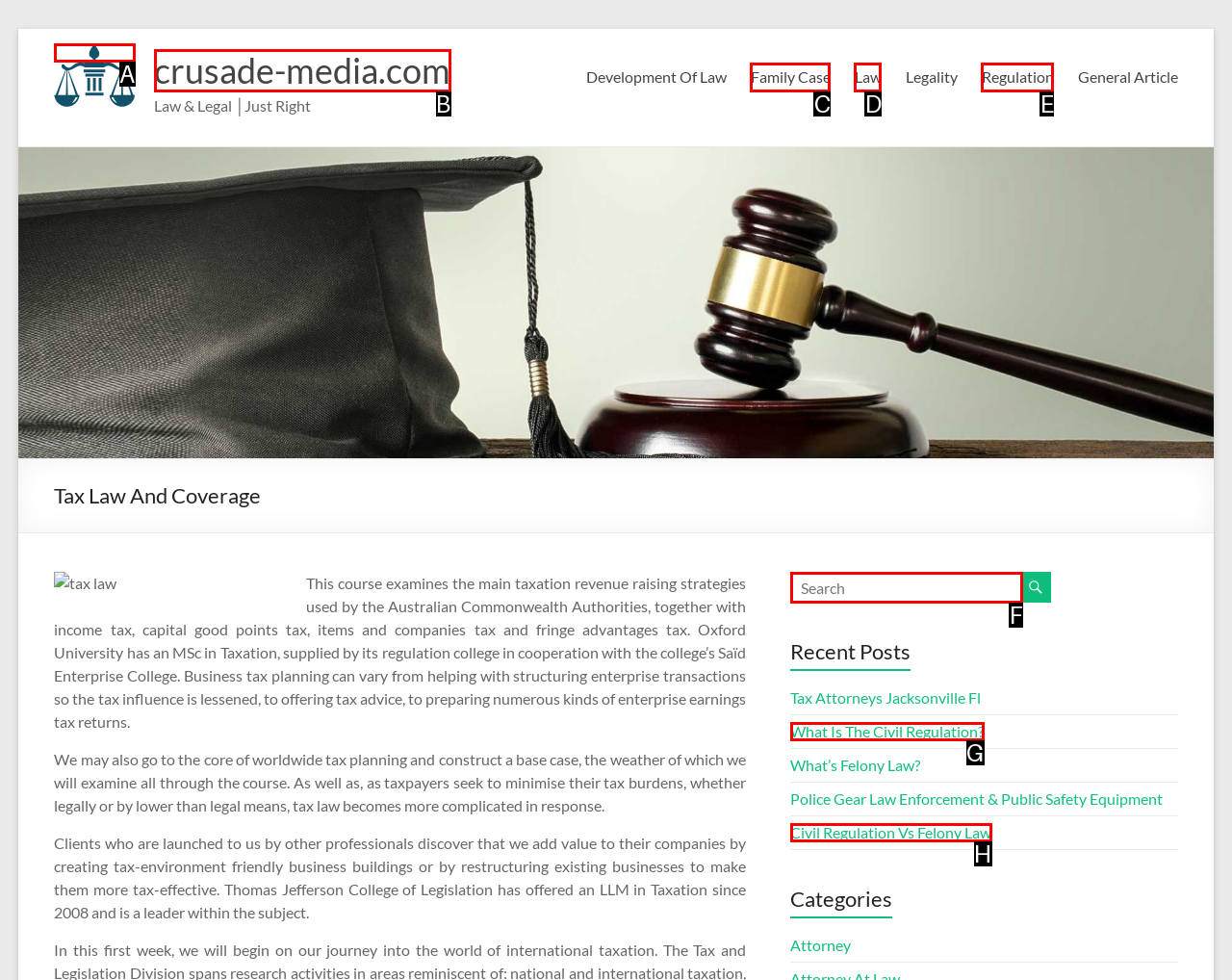Using the provided description: What Is The Civil Regulation?, select the most fitting option and return its letter directly from the choices.

G